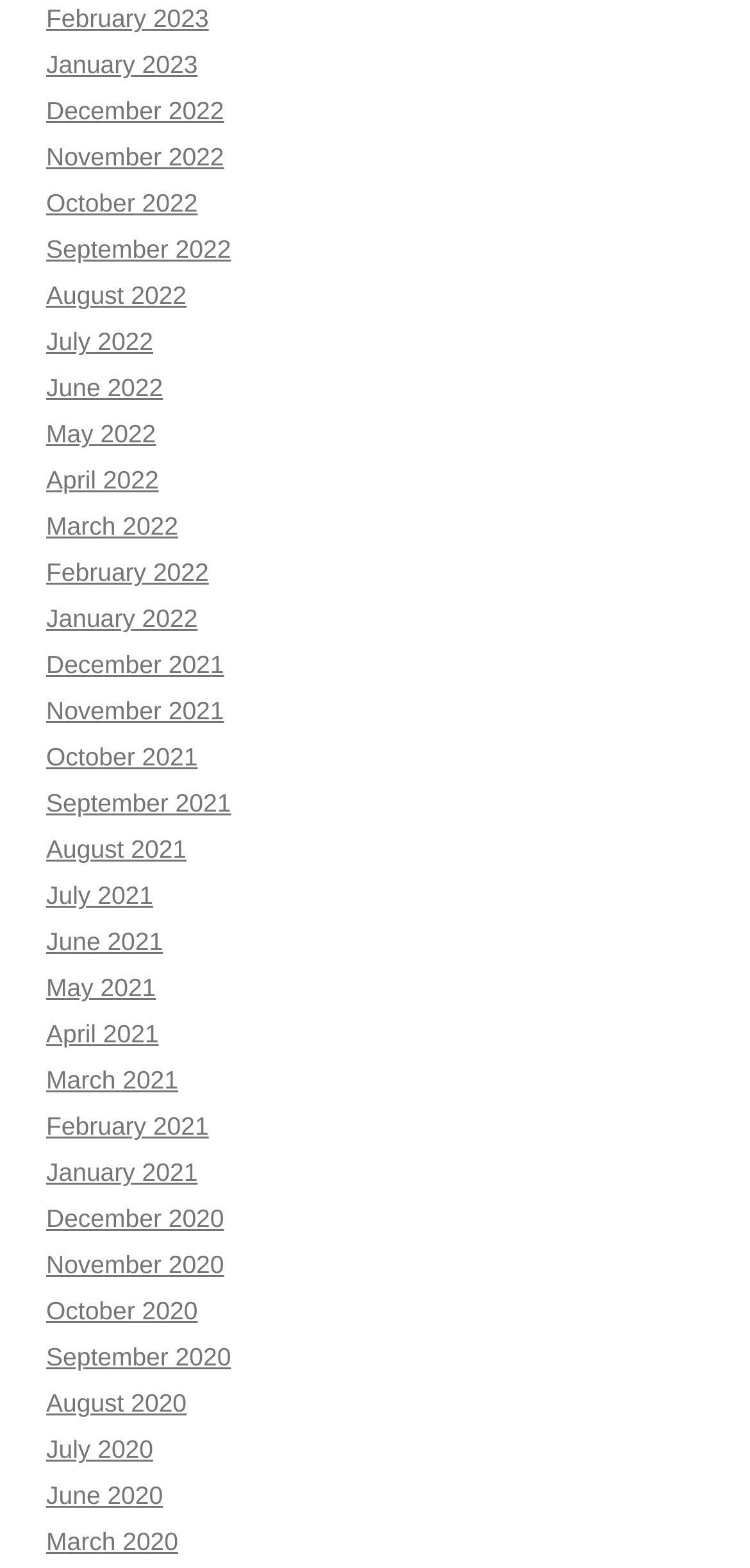Can you show the bounding box coordinates of the region to click on to complete the task described in the instruction: "Click on the 'Loan Review' link"?

None